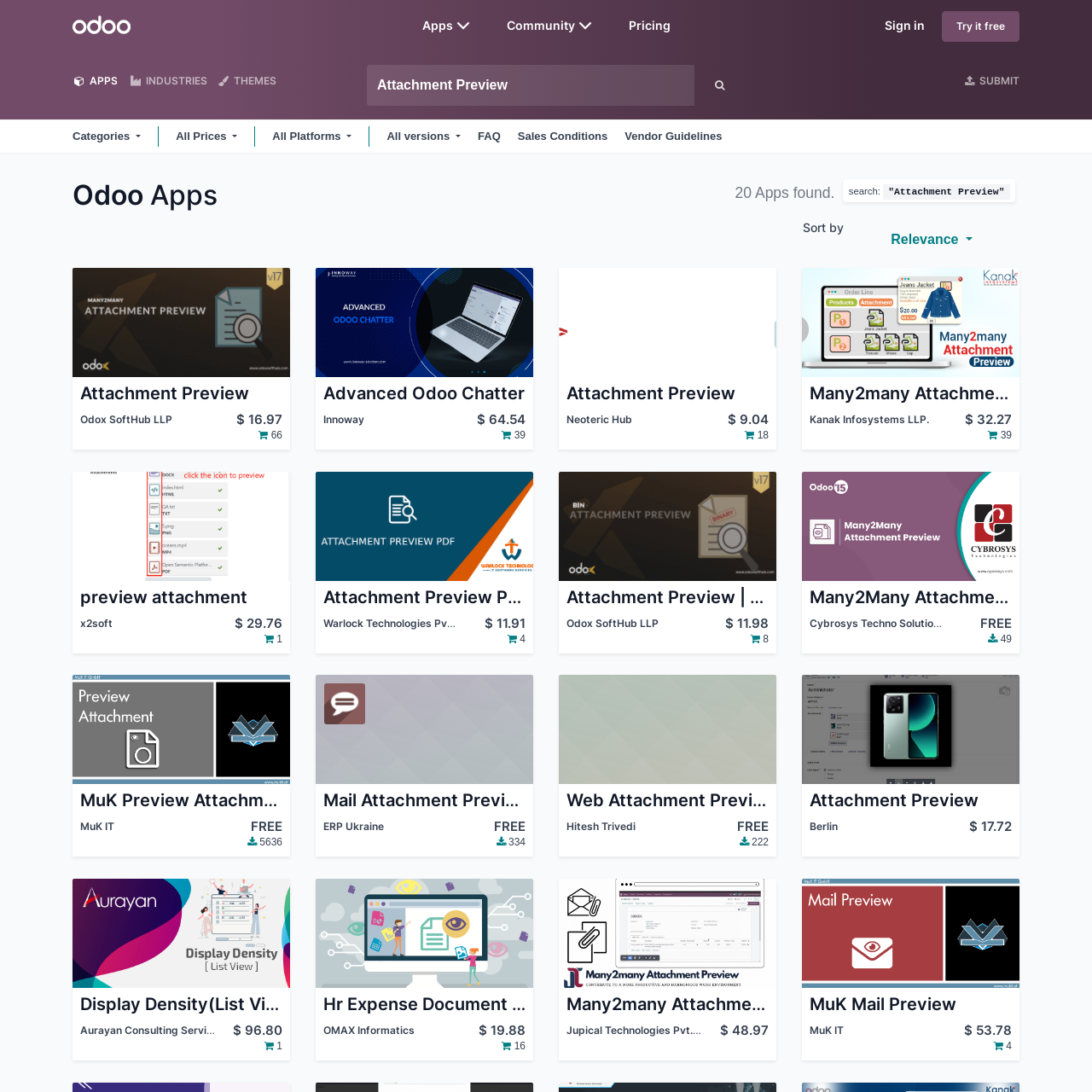Determine the bounding box coordinates of the clickable area required to perform the following instruction: "Try the Odoo apps for free". The coordinates should be represented as four float numbers between 0 and 1: [left, top, right, bottom].

[0.862, 0.01, 0.934, 0.038]